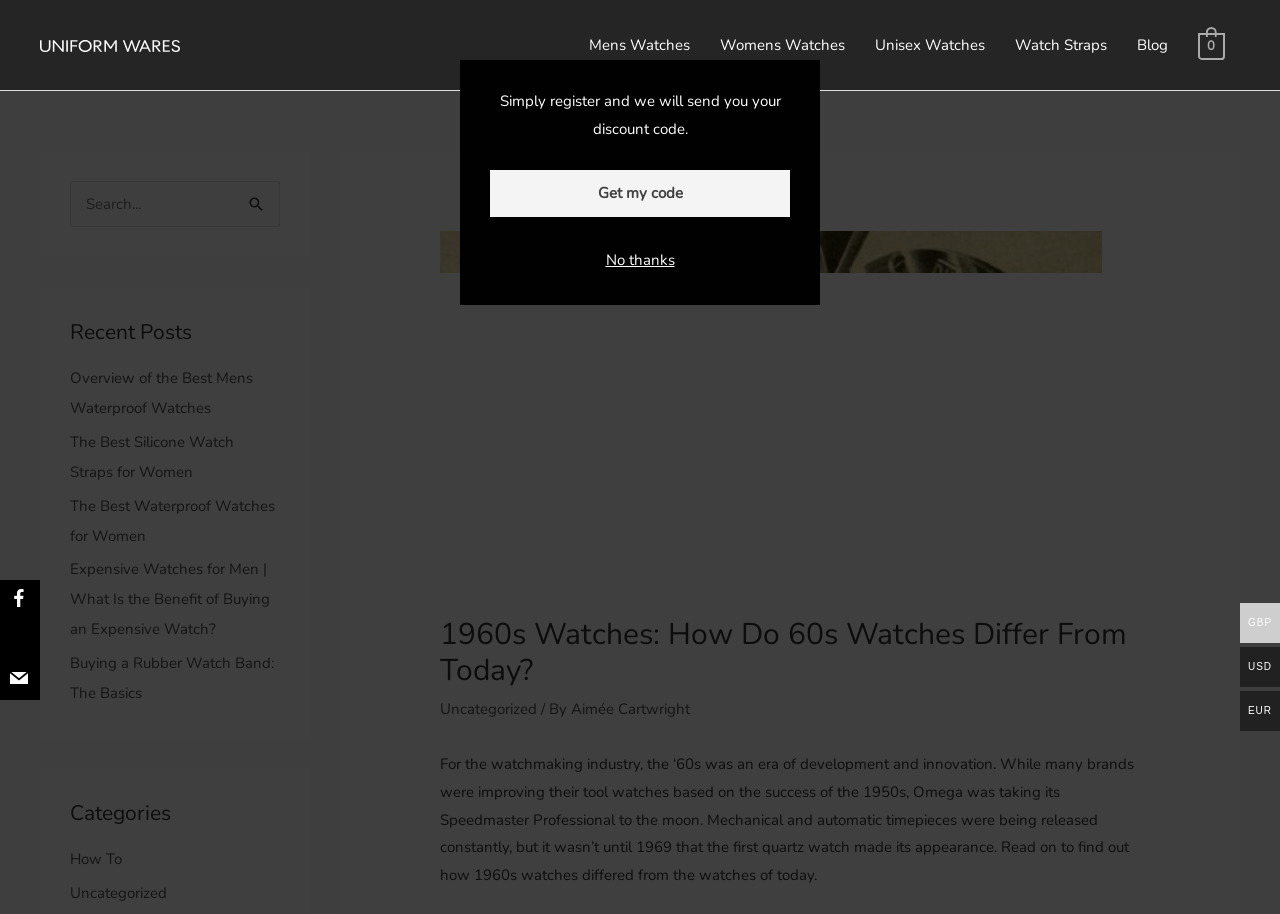Identify the bounding box coordinates of the element that should be clicked to fulfill this task: "Get discount code". The coordinates should be provided as four float numbers between 0 and 1, i.e., [left, top, right, bottom].

[0.383, 0.186, 0.617, 0.237]